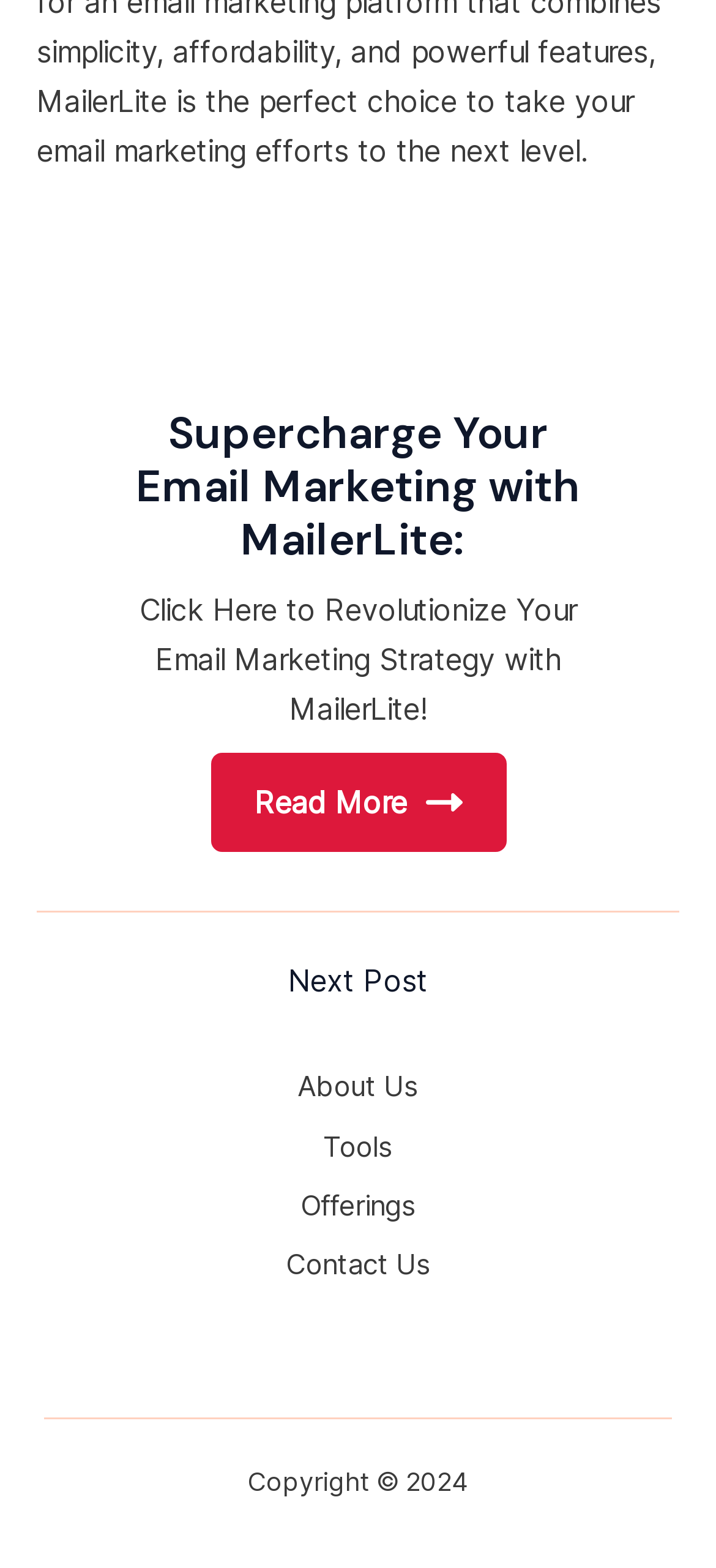From the webpage screenshot, predict the bounding box of the UI element that matches this description: "Next Post →".

[0.074, 0.616, 0.926, 0.635]